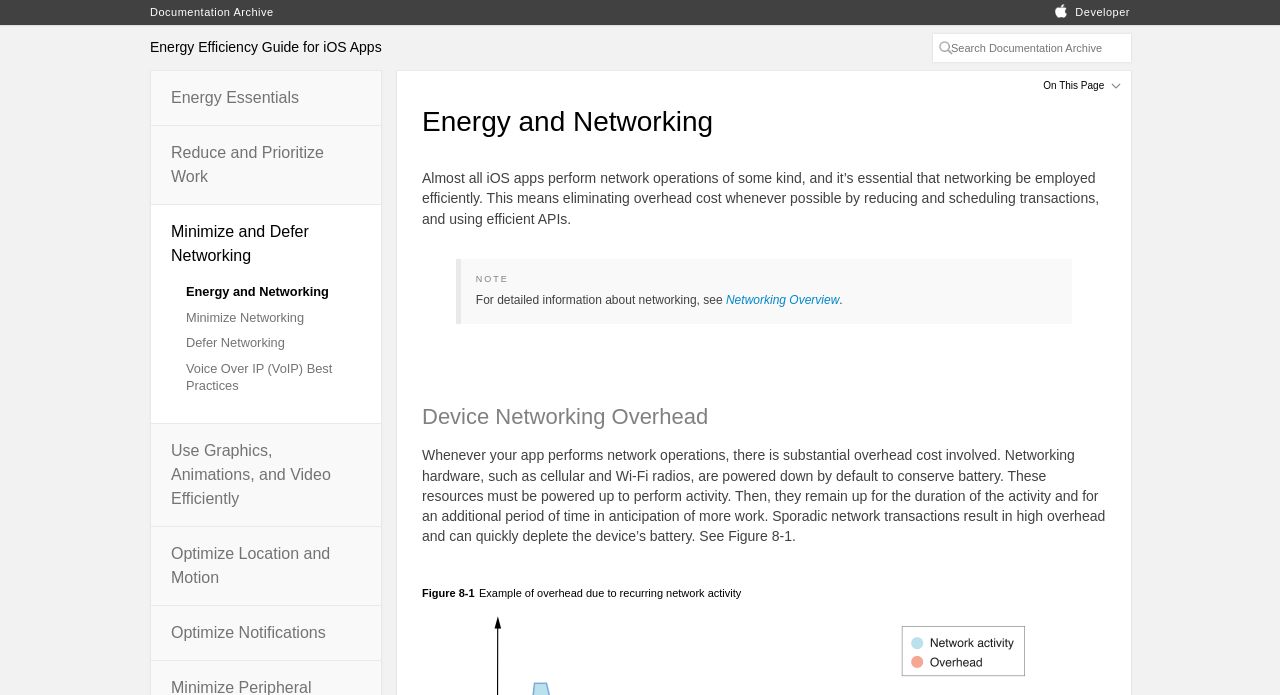Please determine the bounding box coordinates of the clickable area required to carry out the following instruction: "Go to Energy Essentials". The coordinates must be four float numbers between 0 and 1, represented as [left, top, right, bottom].

[0.118, 0.102, 0.298, 0.18]